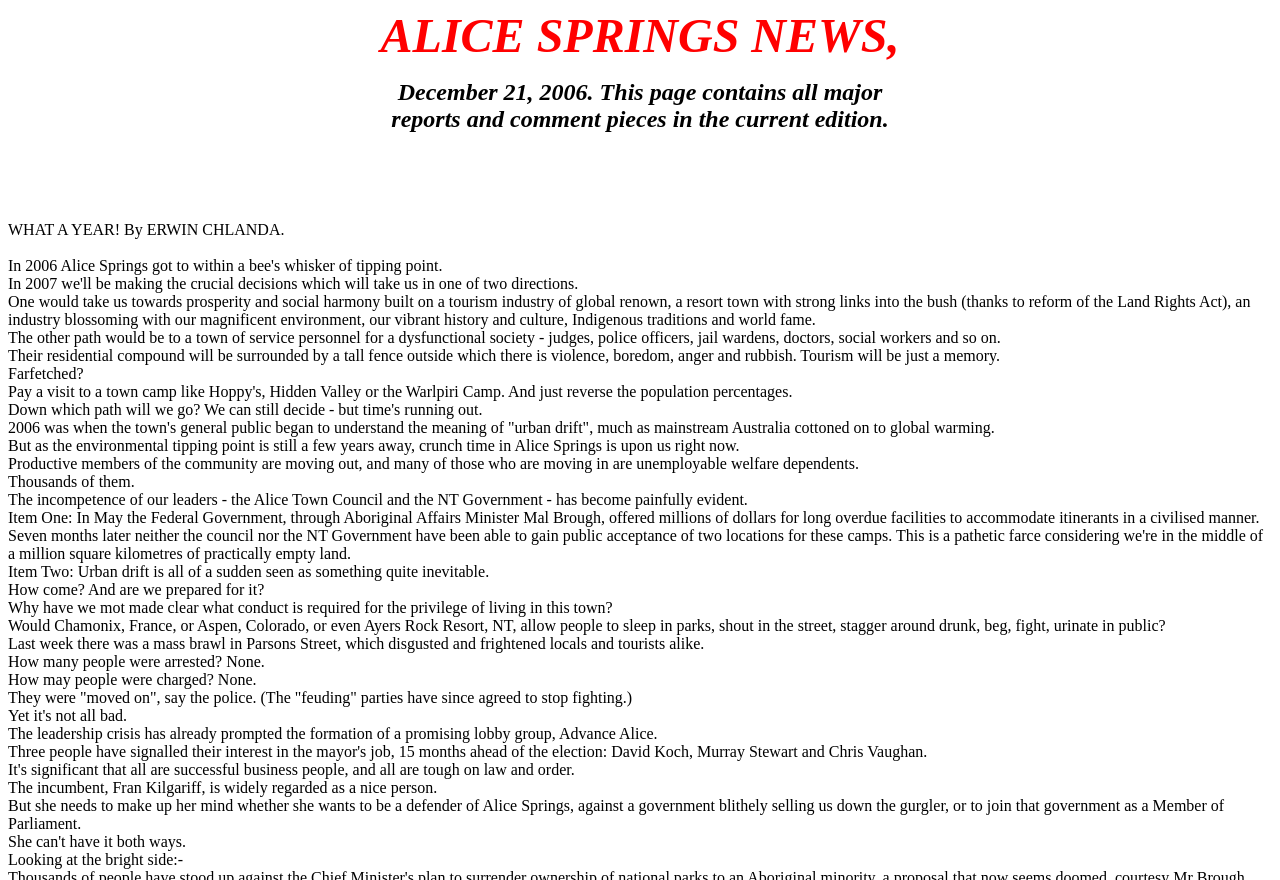Who is the author of the article 'WHAT A YEAR!'?
Kindly answer the question with as much detail as you can.

The author's name is mentioned in the fourth StaticText element, which says 'WHAT A YEAR! By ERWIN CHLANDA.'